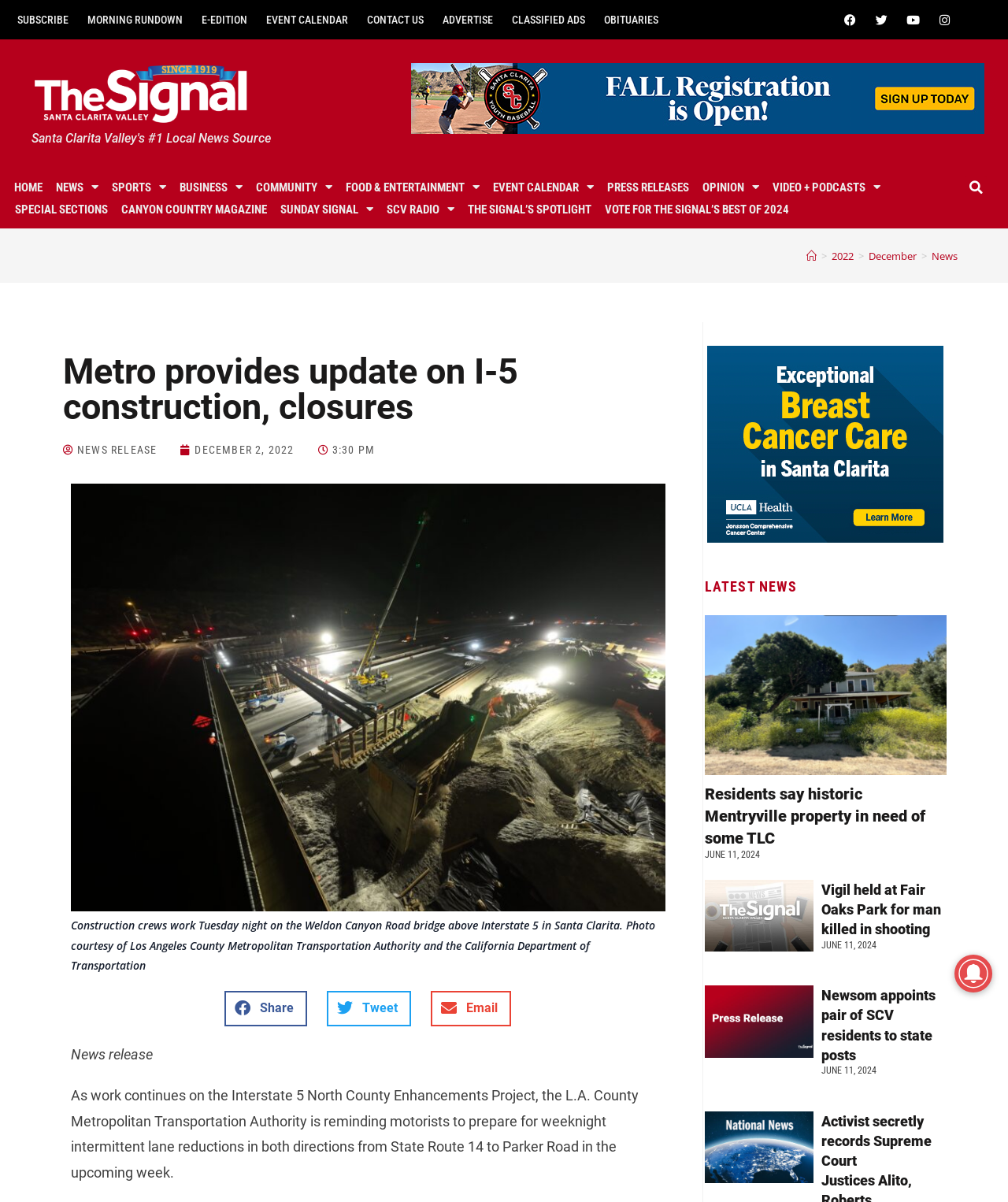Find and specify the bounding box coordinates that correspond to the clickable region for the instruction: "View the article about historic Mentryville property".

[0.699, 0.652, 0.939, 0.707]